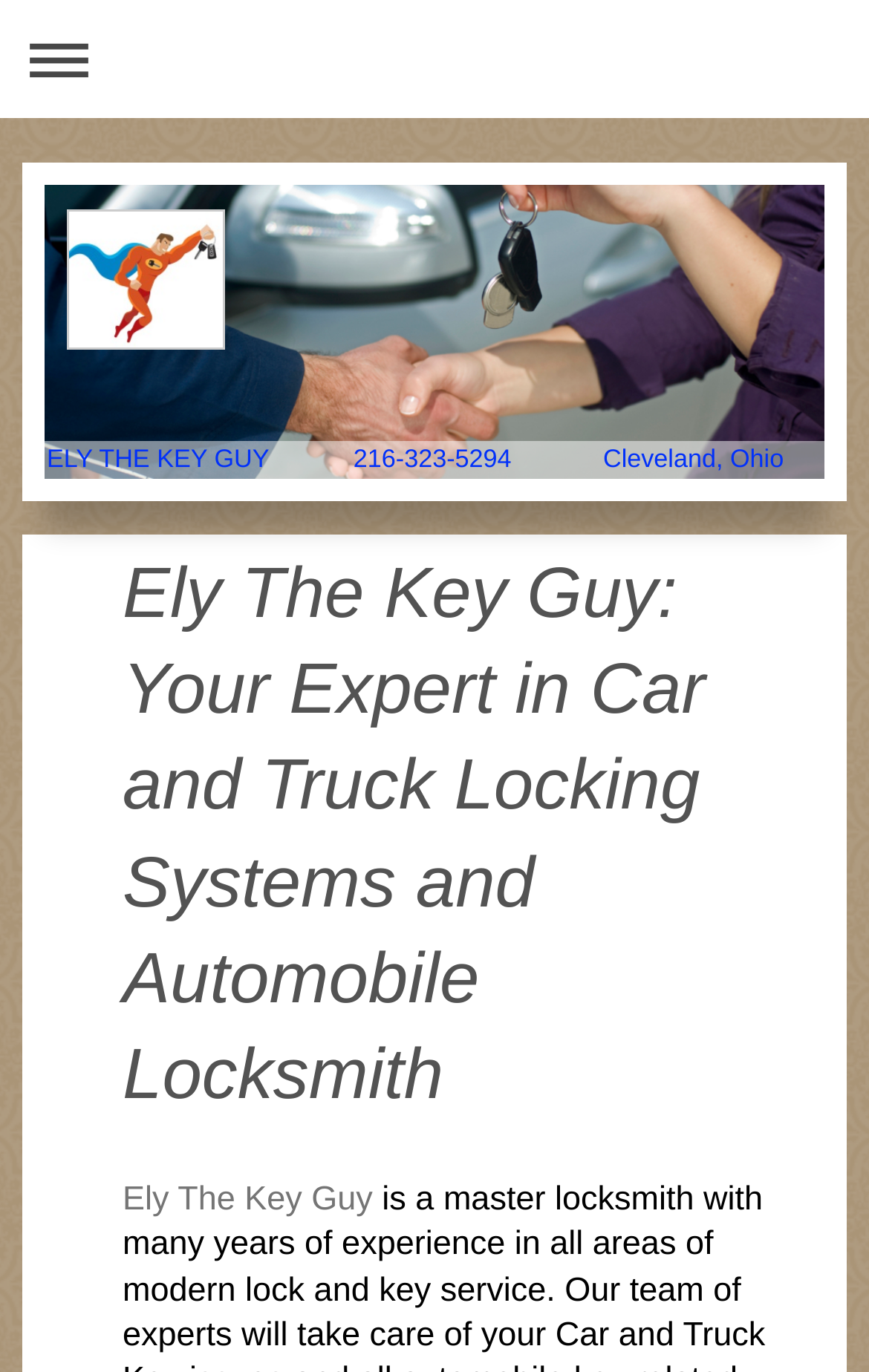Locate and provide the bounding box coordinates for the HTML element that matches this description: "Expand/collapse navigation".

[0.013, 0.008, 0.987, 0.078]